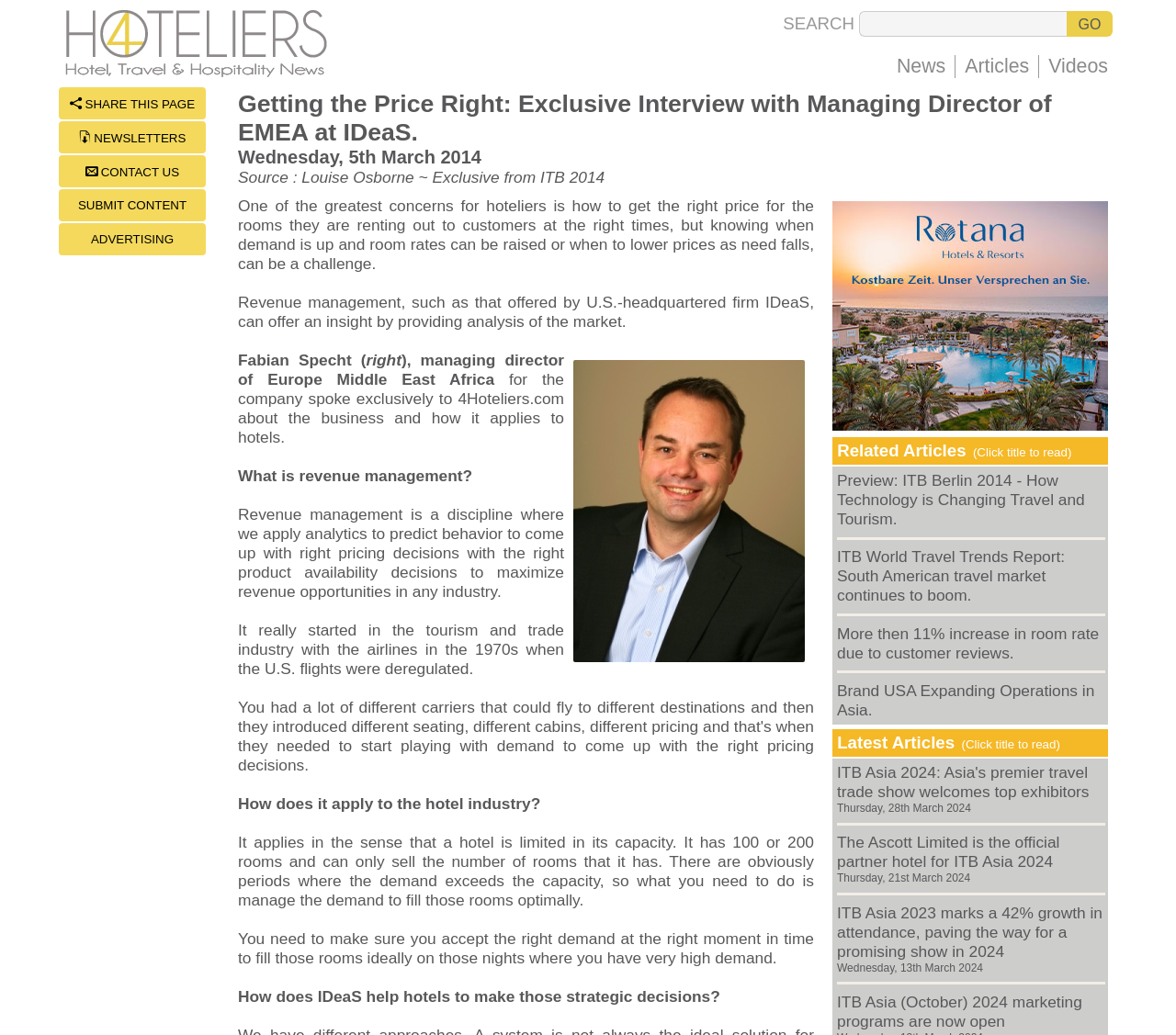Pinpoint the bounding box coordinates of the clickable element needed to complete the instruction: "Search for something". The coordinates should be provided as four float numbers between 0 and 1: [left, top, right, bottom].

[0.666, 0.011, 0.73, 0.035]